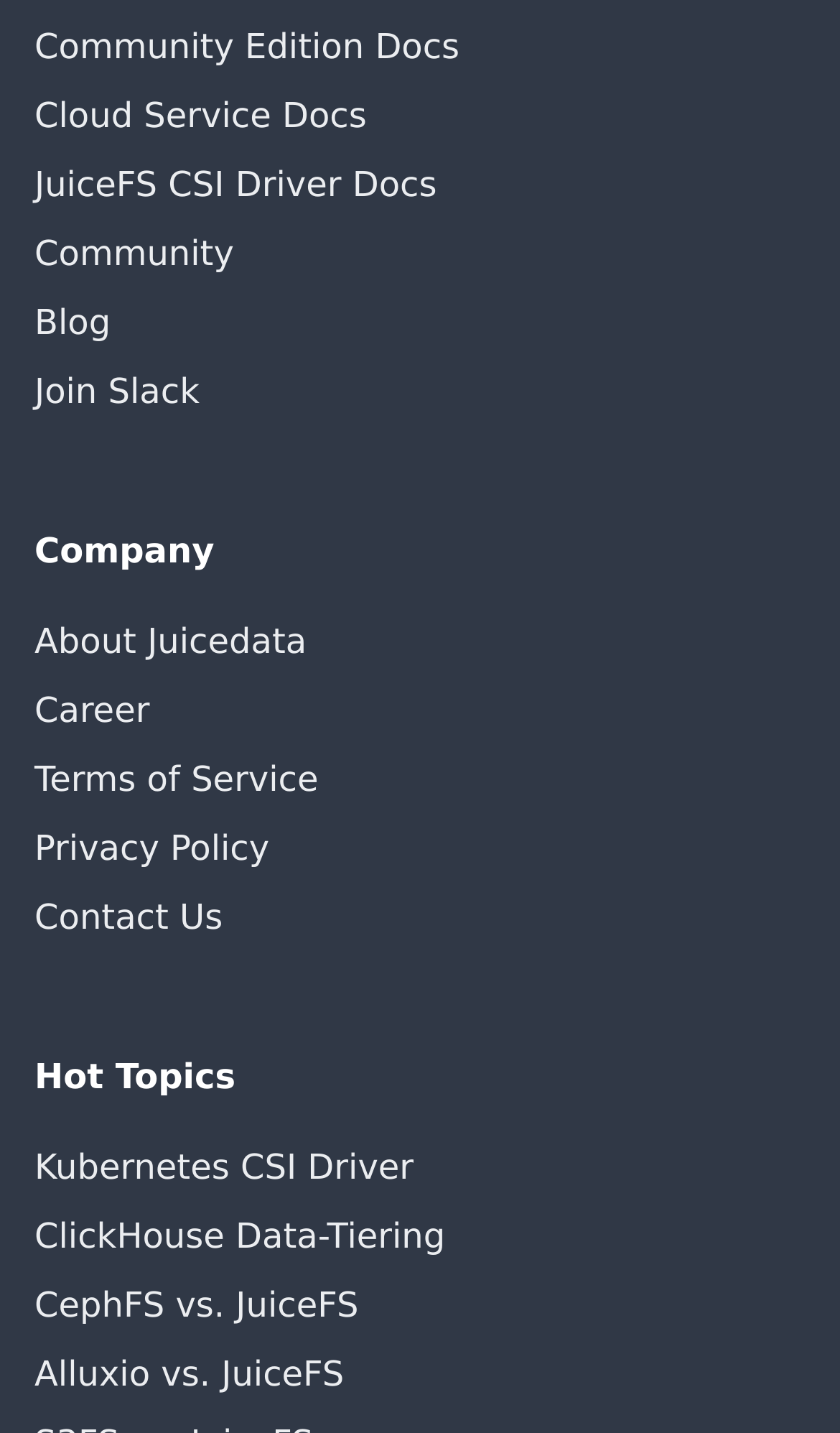Provide the bounding box coordinates for the UI element described in this sentence: "Blog". The coordinates should be four float values between 0 and 1, i.e., [left, top, right, bottom].

[0.041, 0.201, 0.959, 0.249]